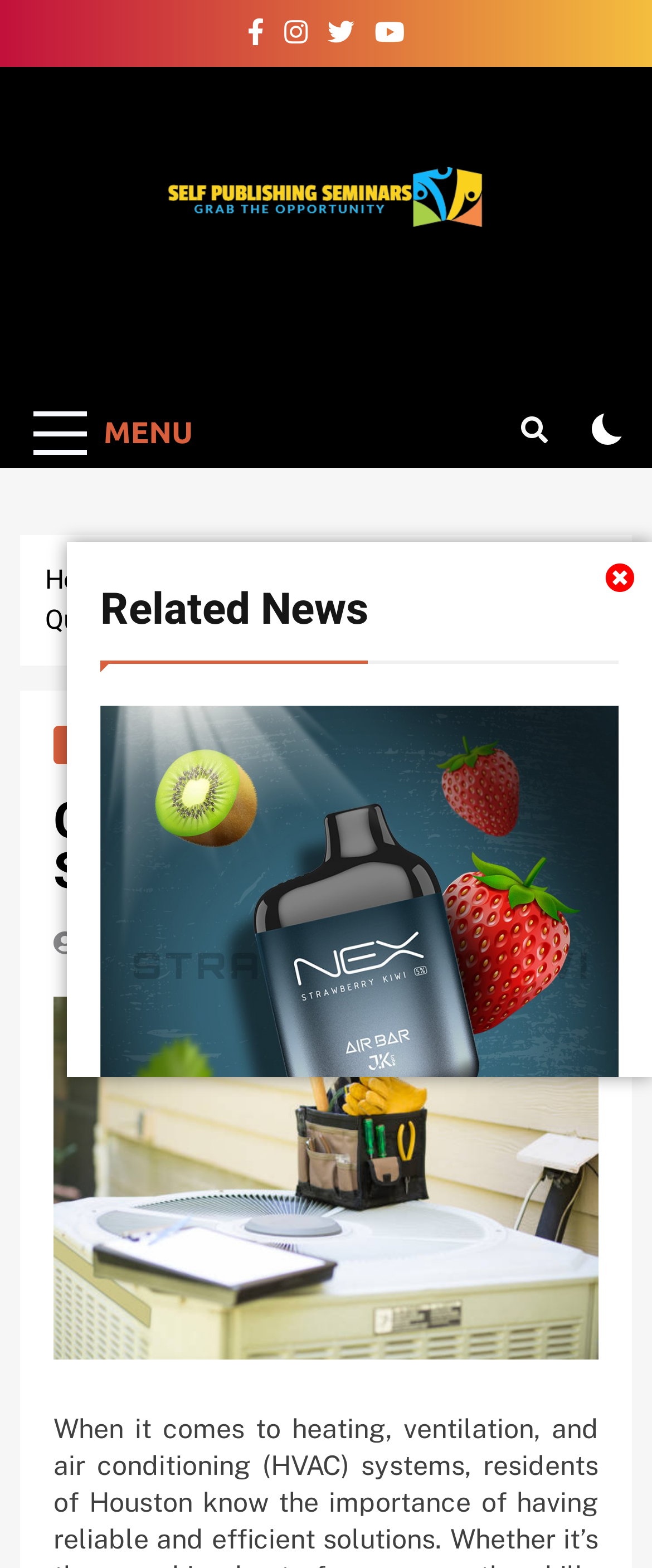Find and indicate the bounding box coordinates of the region you should select to follow the given instruction: "Click the Master the Art of Vaping with Air Bar Nex link".

[0.154, 0.789, 0.938, 0.837]